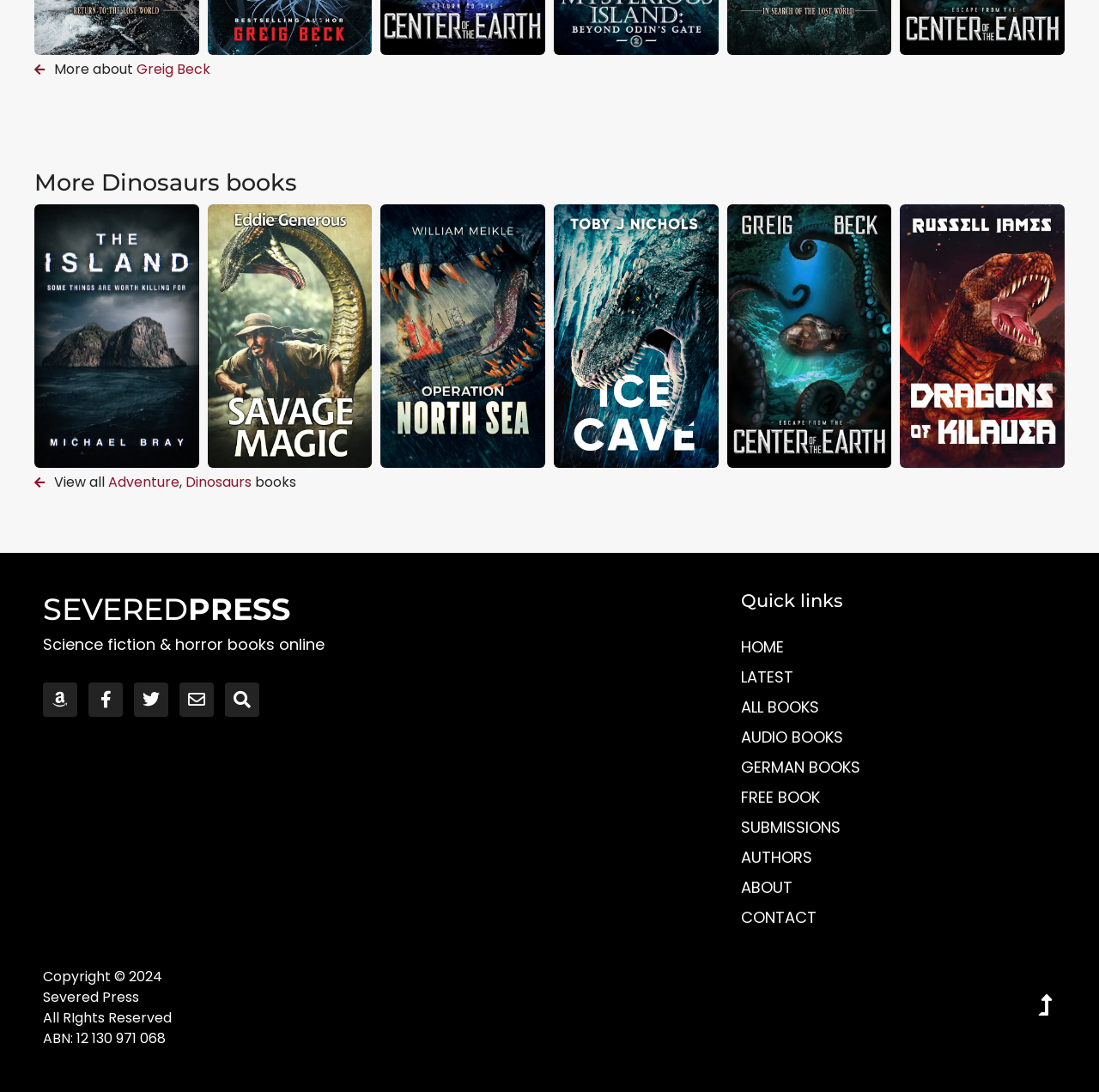Locate the UI element described as follows: "Network News". Return the bounding box coordinates as four float numbers between 0 and 1 in the order [left, top, right, bottom].

None